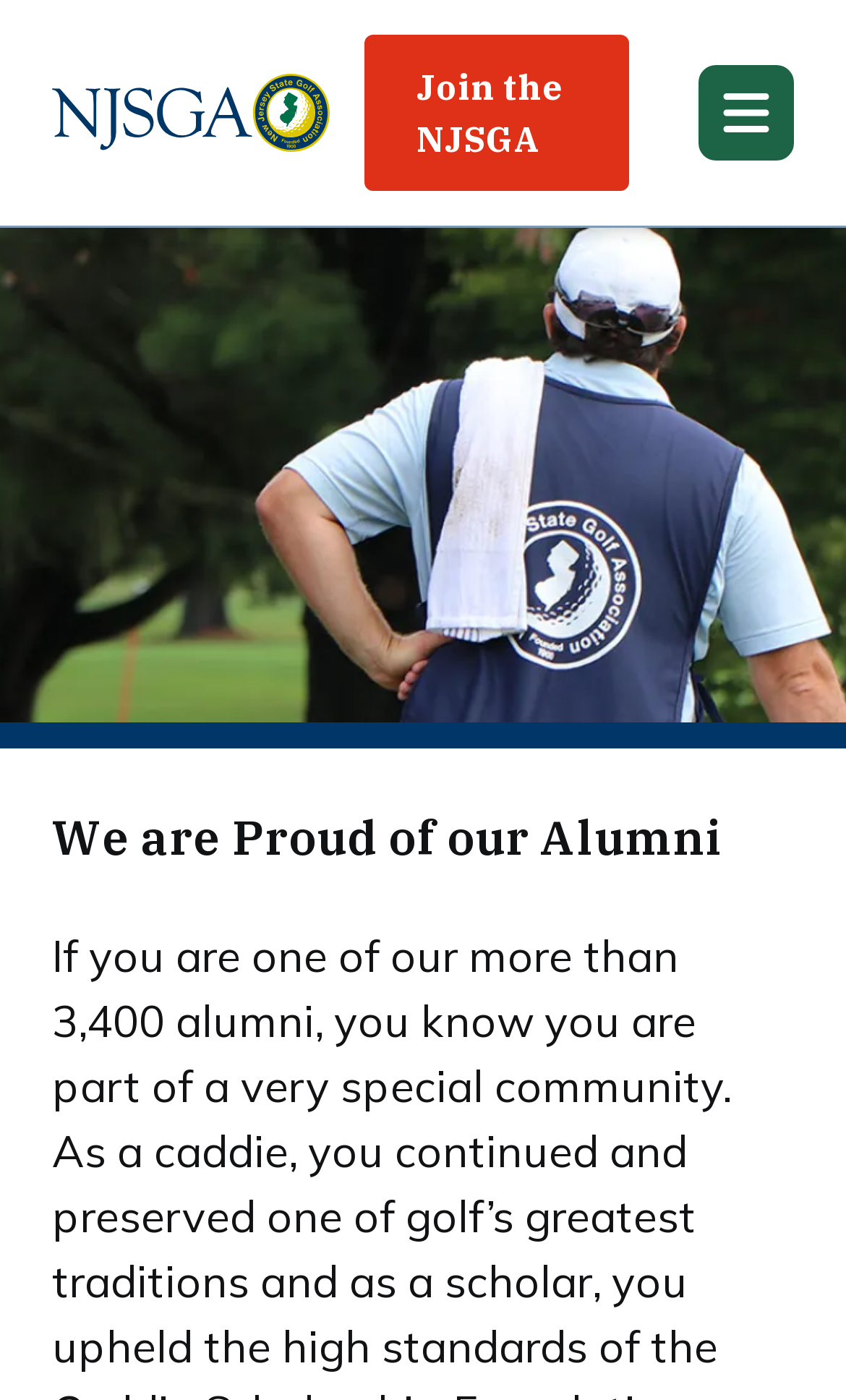Based on the image, provide a detailed and complete answer to the question: 
What is the call to action on the page?

I found a link element with the text 'Join the NJSGA' which suggests that it is a call to action on the page, encouraging users to join the organization.